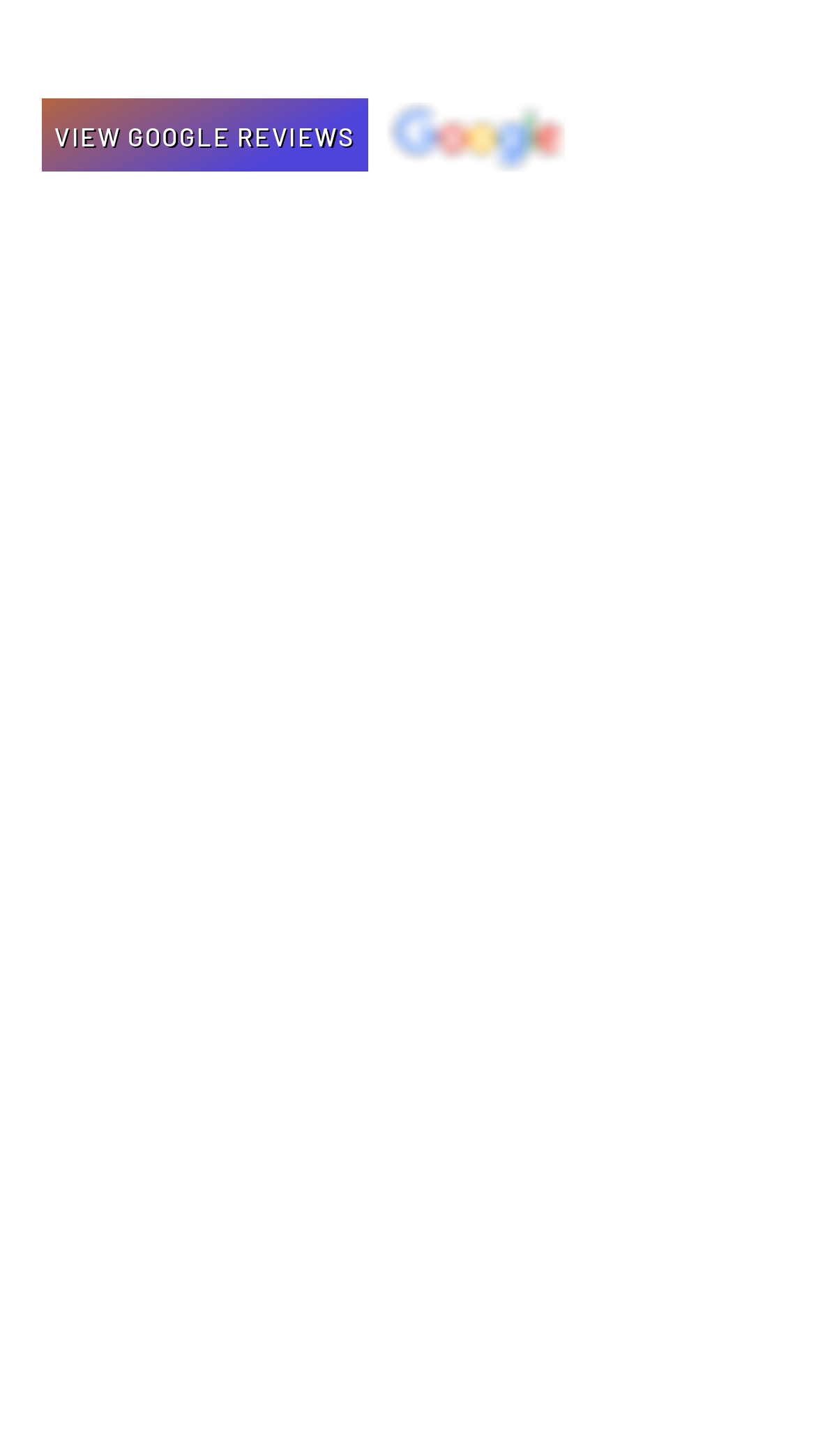Please determine the bounding box coordinates of the element's region to click for the following instruction: "Click on LinkedIn".

[0.051, 0.007, 0.11, 0.041]